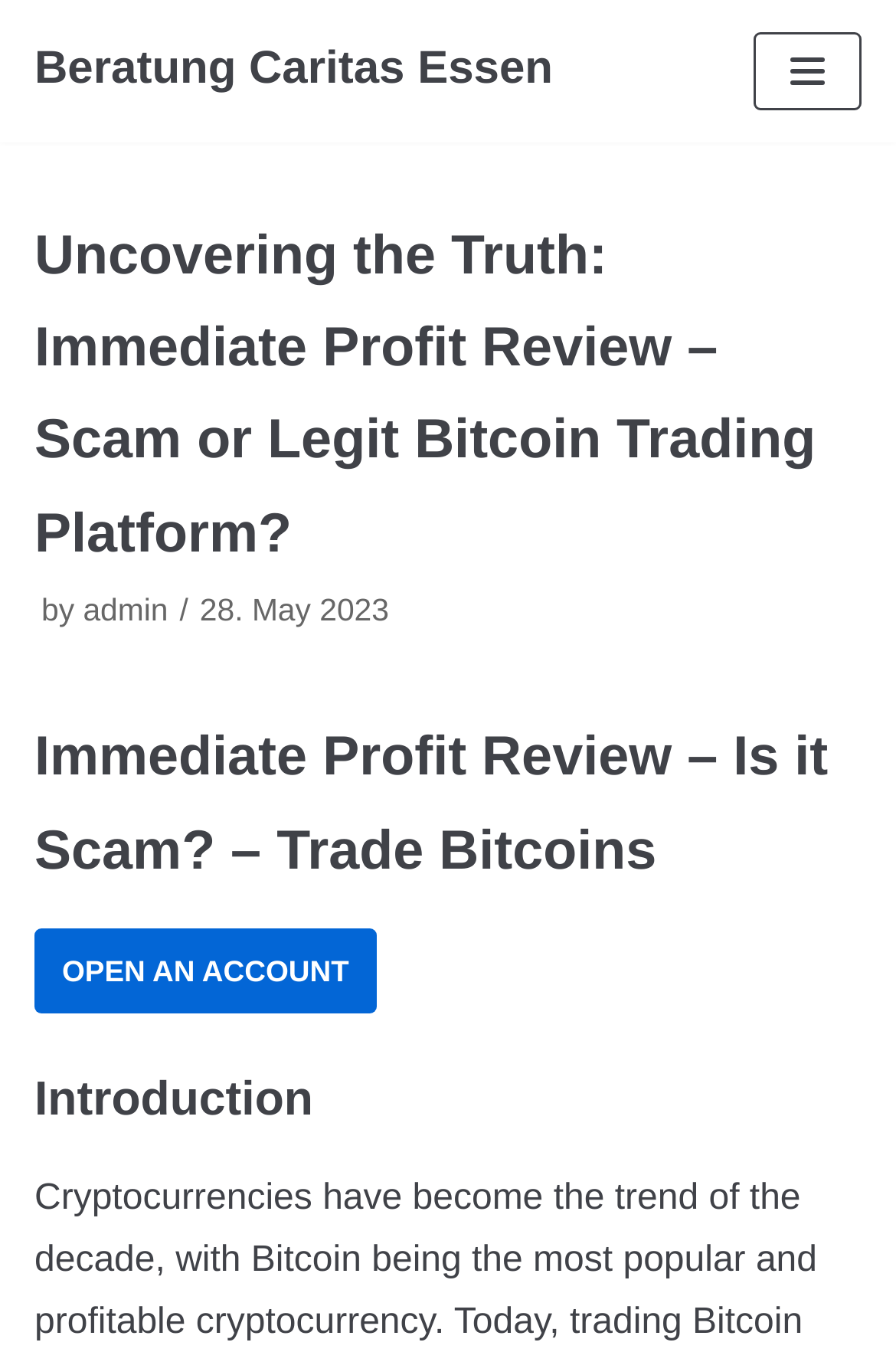Determine the bounding box coordinates of the UI element described below. Use the format (top-left x, top-left y, bottom-right x, bottom-right y) with floating point numbers between 0 and 1: Open An Account

[0.038, 0.686, 0.42, 0.75]